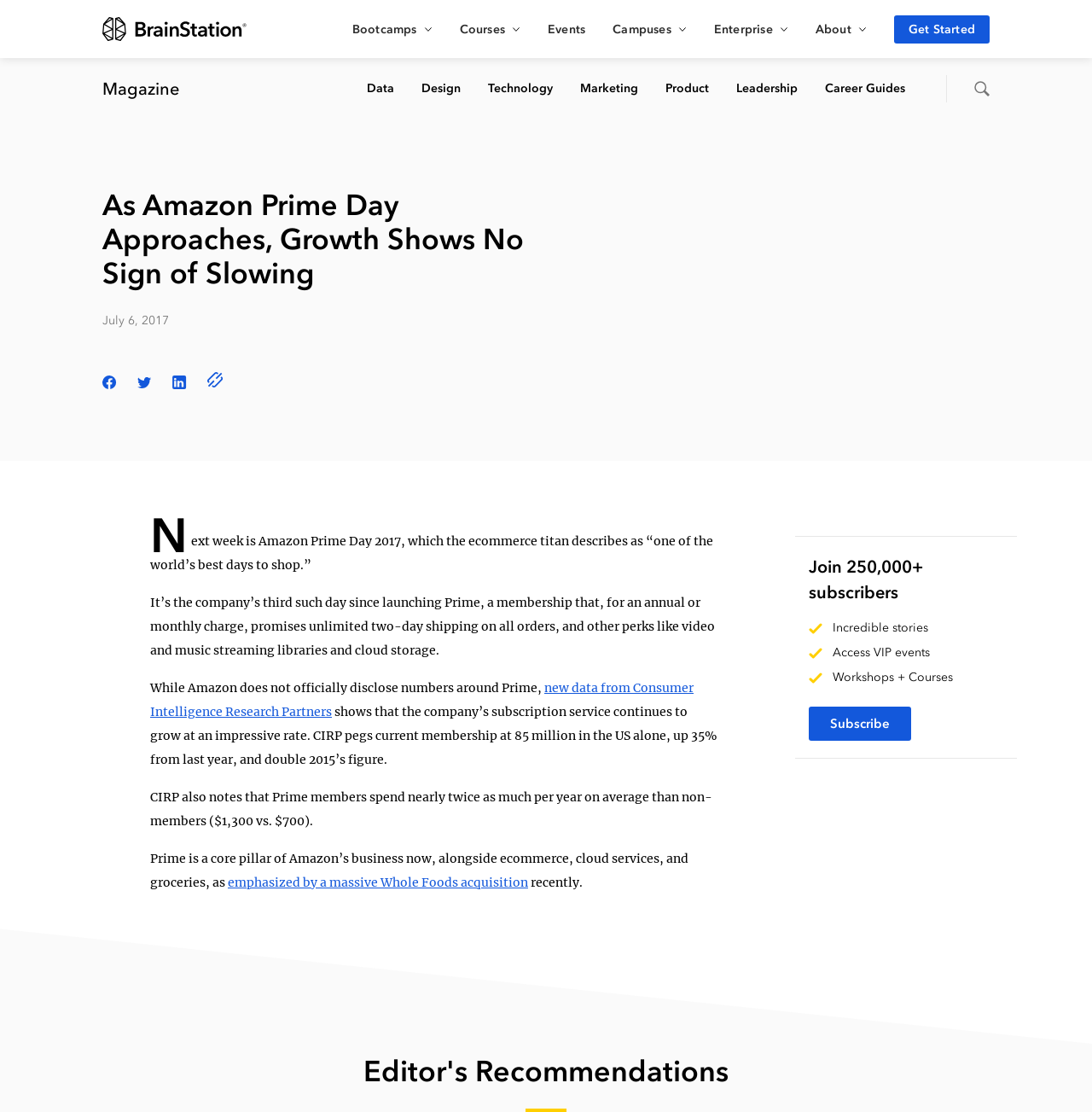Find the bounding box coordinates for the element that must be clicked to complete the instruction: "Click on the 'Bootcamps' button". The coordinates should be four float numbers between 0 and 1, indicated as [left, top, right, bottom].

[0.322, 0.02, 0.396, 0.033]